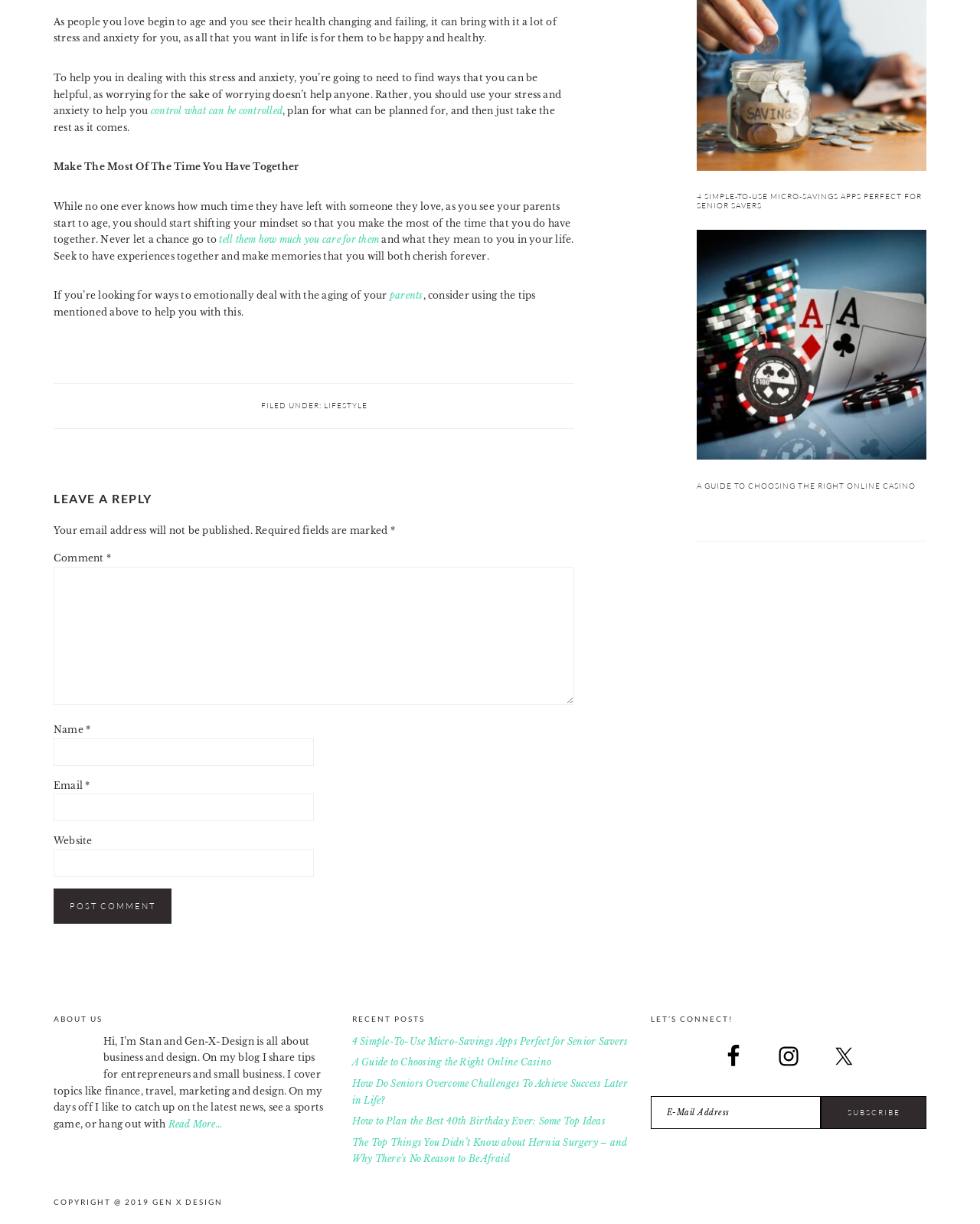Provide the bounding box coordinates of the area you need to click to execute the following instruction: "Click the link to read more about the author".

[0.172, 0.914, 0.227, 0.923]